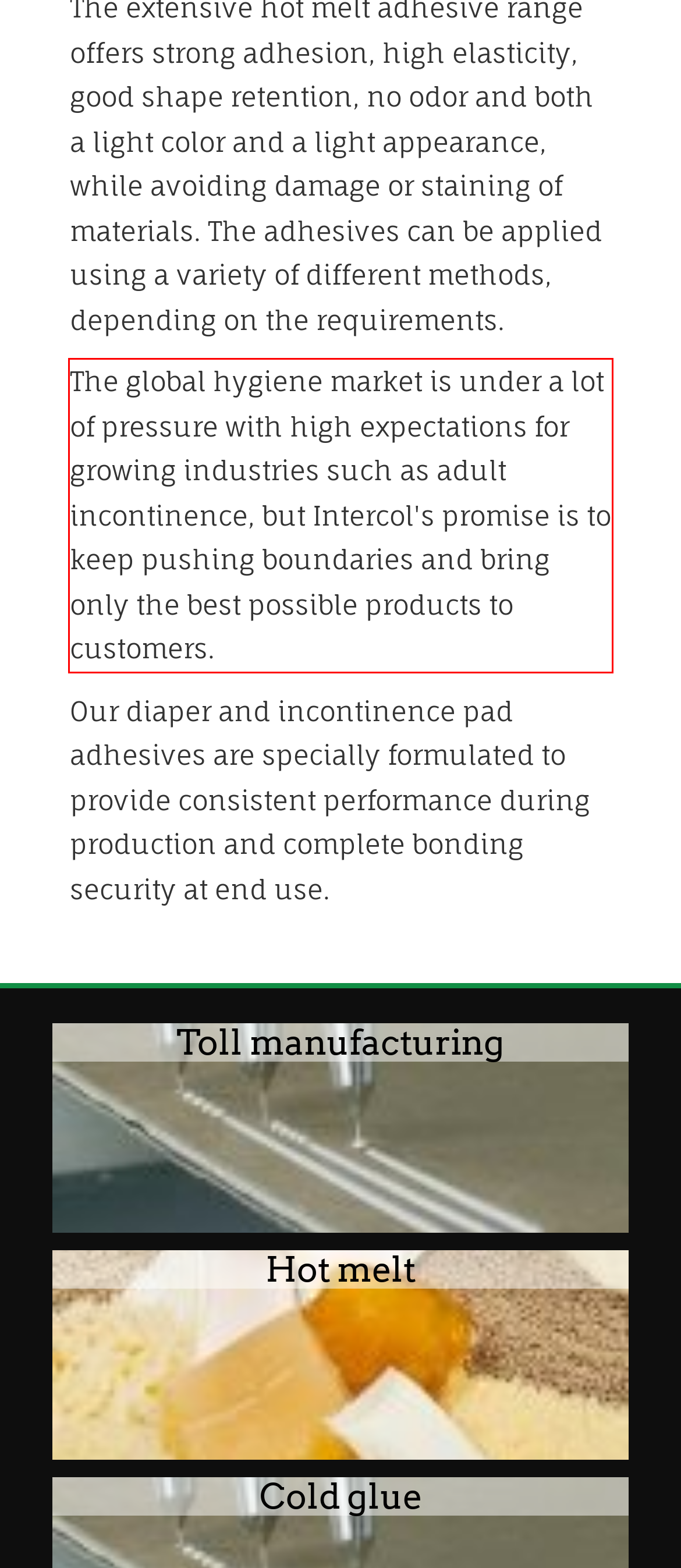You are provided with a screenshot of a webpage that includes a red bounding box. Extract and generate the text content found within the red bounding box.

The global hygiene market is under a lot of pressure with high expectations for growing industries such as adult incontinence, but Intercol's promise is to keep pushing boundaries and bring only the best possible products to customers.